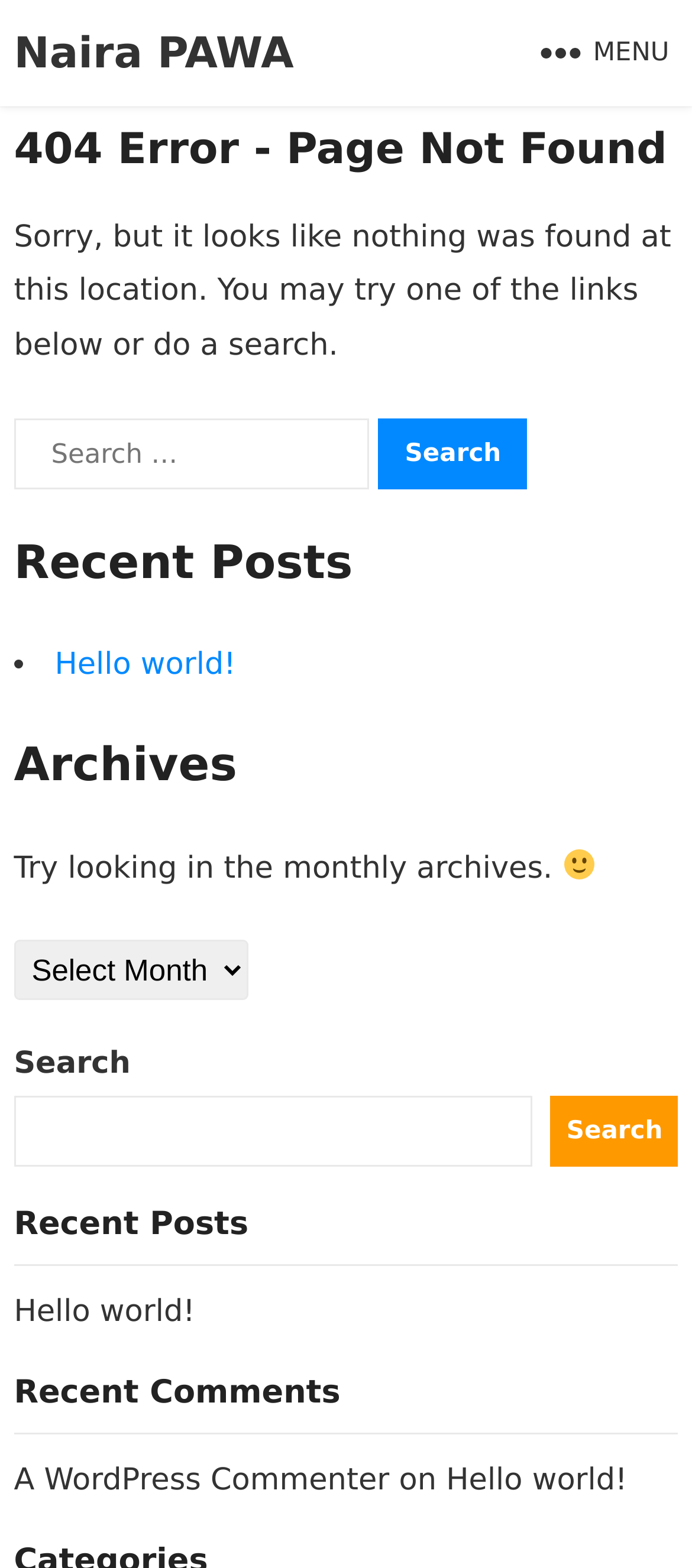Answer this question using a single word or a brief phrase:
What is the error message on this page?

404 Error - Page Not Found